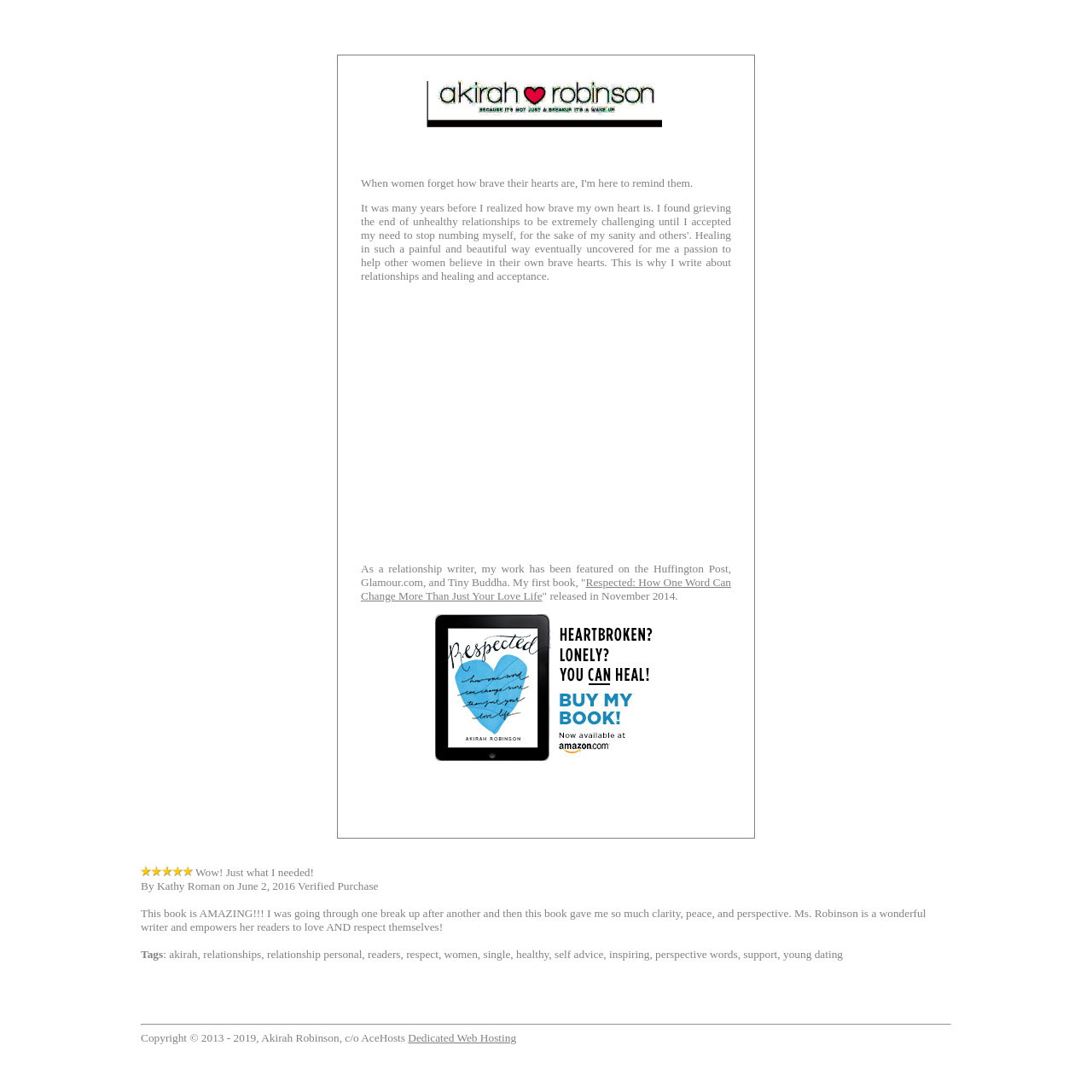Given the content of the image, can you provide a detailed answer to the question?
What is the theme of the author's writing?

Based on the webpage content, the author writes about relationships and healing, as mentioned in the text 'I write about relationships and healing and acceptance.'